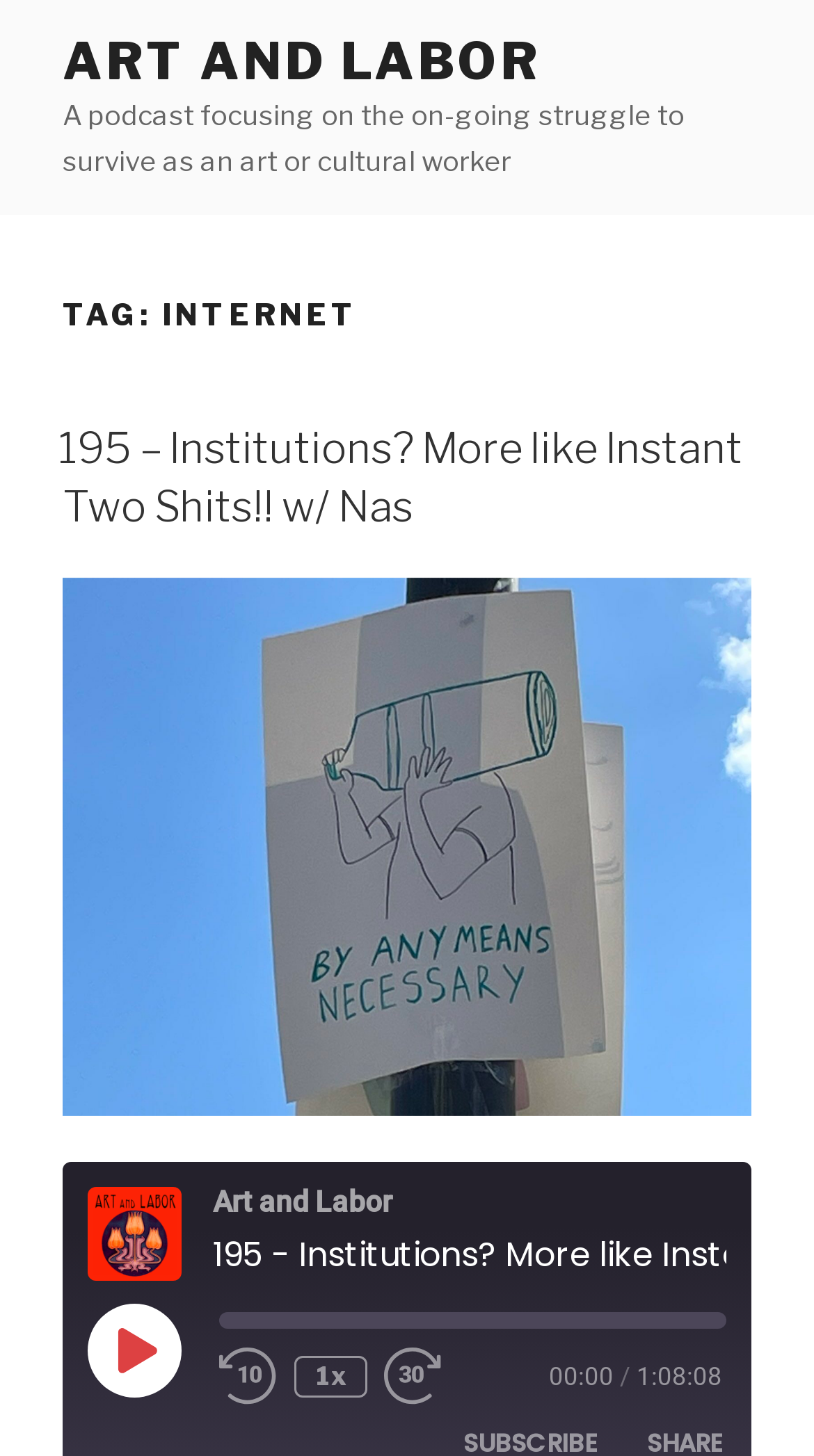Find and provide the bounding box coordinates for the UI element described here: "Rewind 10 Seconds". The coordinates should be given as four float numbers between 0 and 1: [left, top, right, bottom].

[0.269, 0.925, 0.341, 0.965]